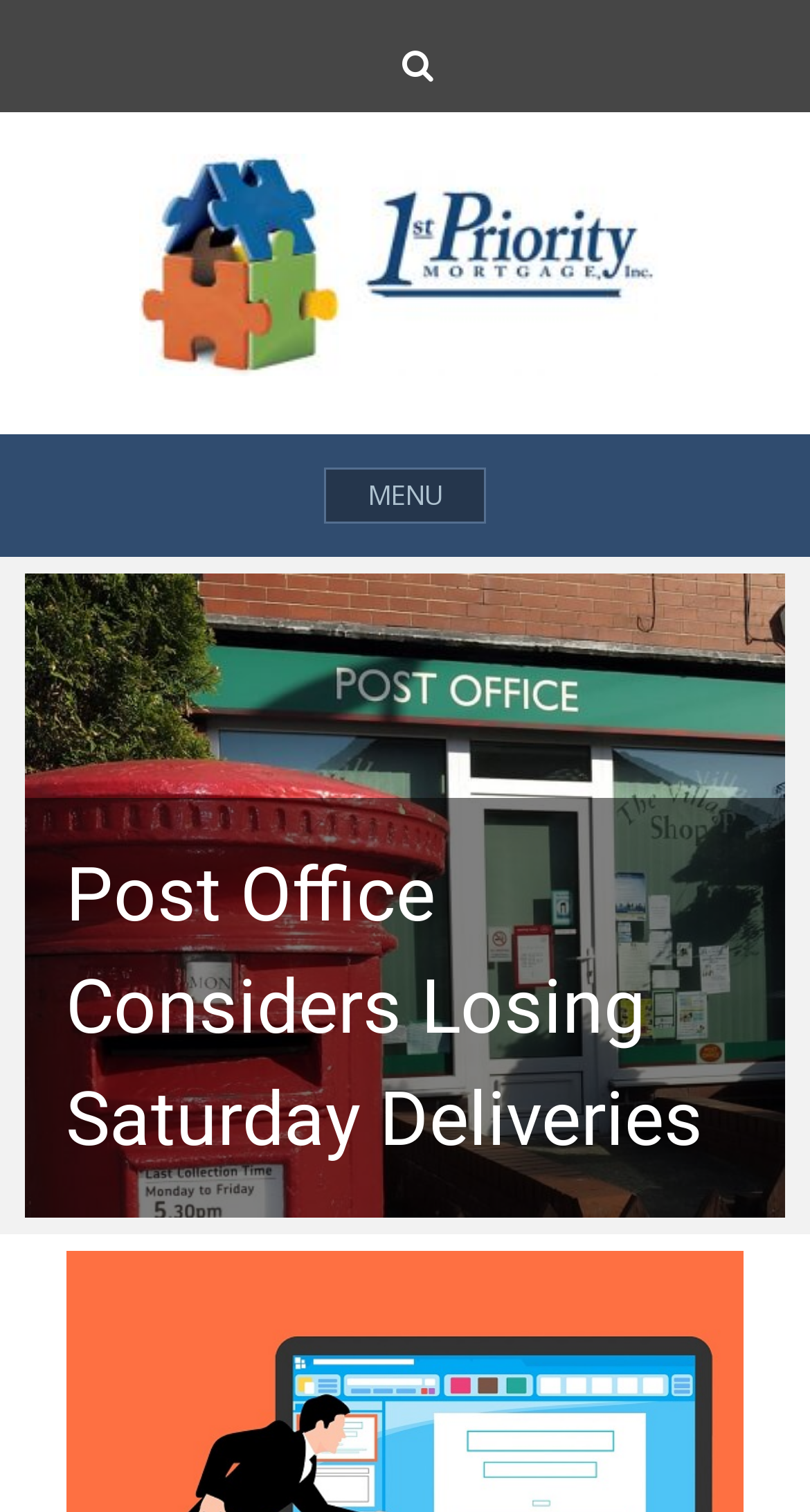Please use the details from the image to answer the following question comprehensively:
What type of content is the website providing?

The website is providing SEO content, as indicated by the presence of a guide on 'How to Write SEO Content for your Mortgage Website' on the webpage, suggesting that the website is focused on providing content related to search engine optimization.